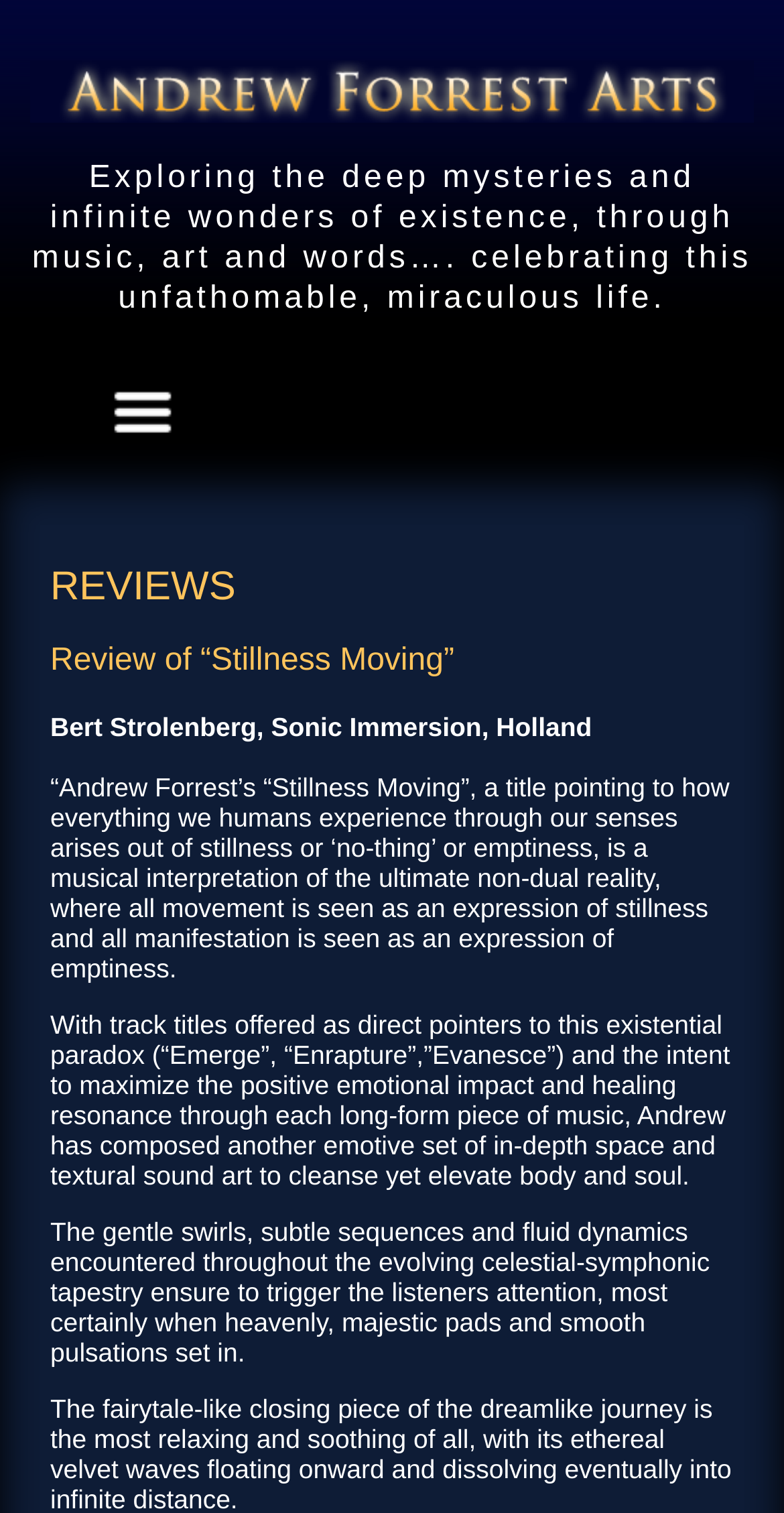Detail the various sections and features present on the webpage.

The webpage is about Andrew Forrest, a musician, and features a collection of reviews. At the top-left corner, there is an image with the text "Andrew Forrest Music". Below the image, there is a heading that describes Andrew Forrest's artistic vision, which is to explore the mysteries of existence through music, art, and words.

To the right of the image, there is a heading that reads "REVIEWS". Below this heading, there is another heading that specifically mentions a review of Andrew Forrest's album "Stillness Moving". 

The review is written by Bert Strolenberg from Sonic Immersion, Holland. The review text is divided into three paragraphs. The first paragraph explains the concept behind the album title "Stillness Moving", which is to interpret the ultimate non-dual reality where all movement arises from stillness and all manifestation arises from emptiness.

The second paragraph describes the album's composition, with track titles that point to this existential paradox, and the intent to maximize the positive emotional impact and healing resonance through each long-form piece of music. The third paragraph describes the music itself, with gentle swirls, subtle sequences, and fluid dynamics that trigger the listener's attention, especially when majestic pads and smooth pulsations set in.

Overall, the webpage is dedicated to showcasing Andrew Forrest's music and artistic vision, with a focus on the review of his album "Stillness Moving".